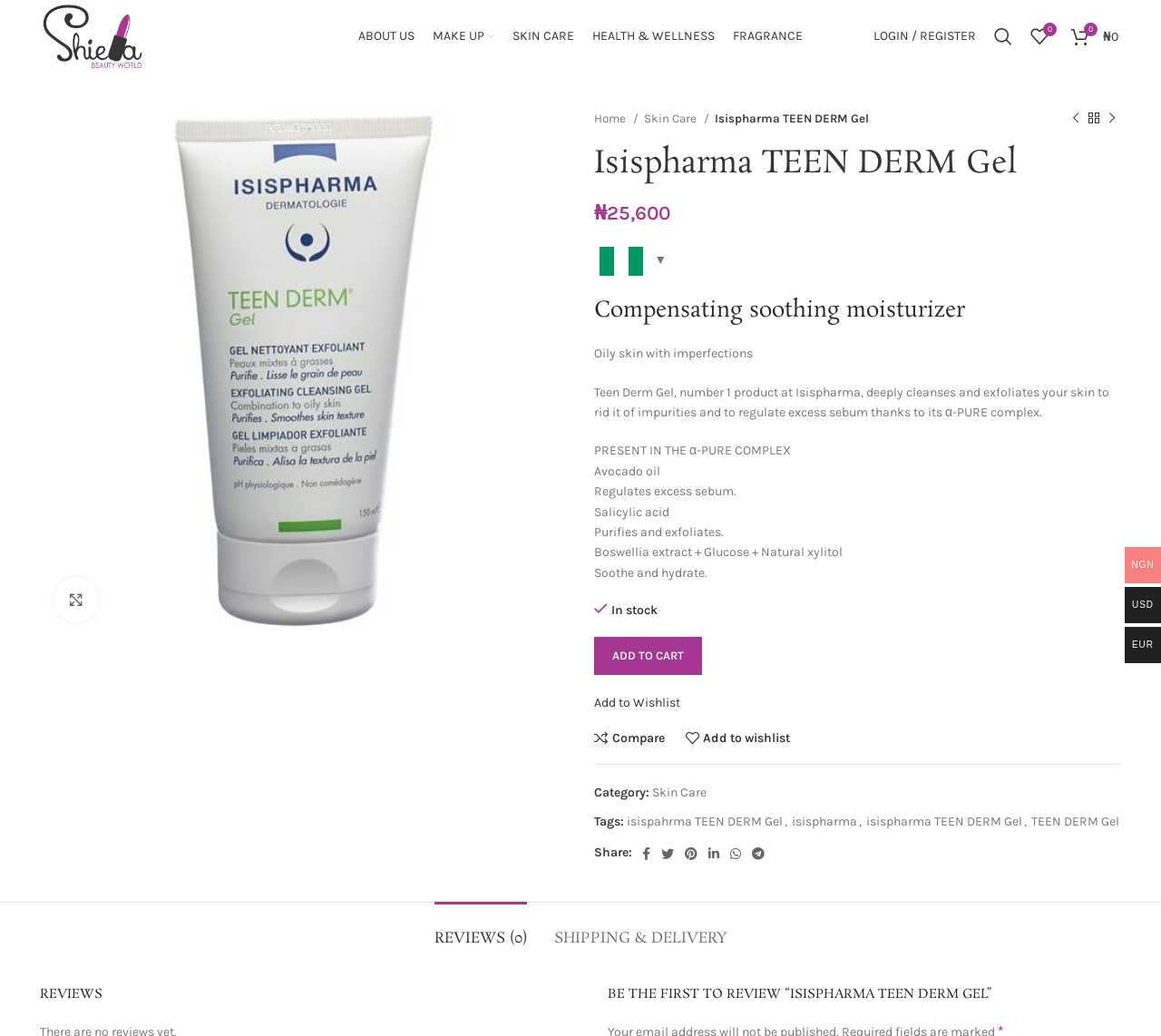Determine the bounding box for the described HTML element: "parent_node: Share: aria-label="Telegram social link"". Ensure the coordinates are four float numbers between 0 and 1 in the format [left, top, right, bottom].

[0.643, 0.812, 0.663, 0.835]